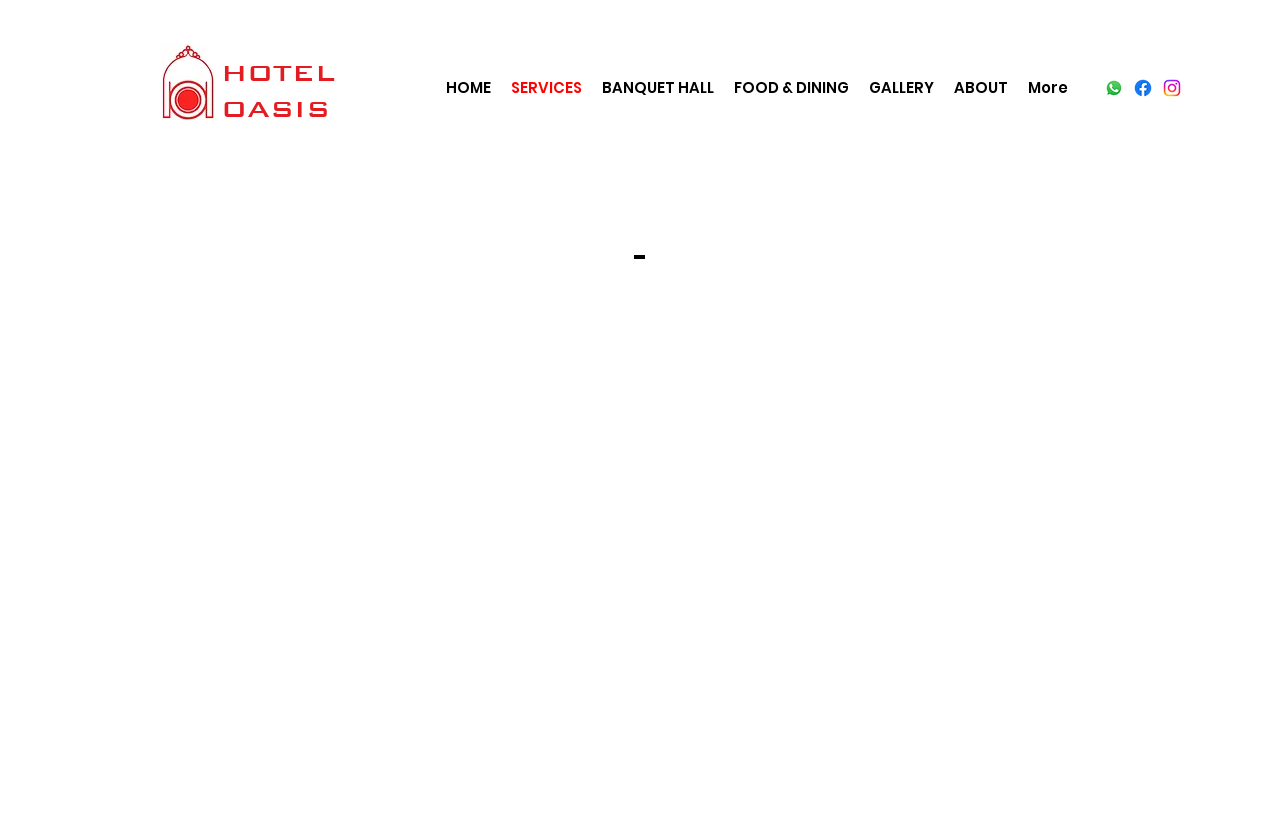Reply to the question with a single word or phrase:
How many sections are there under the 'OUR SERVICES' heading?

1